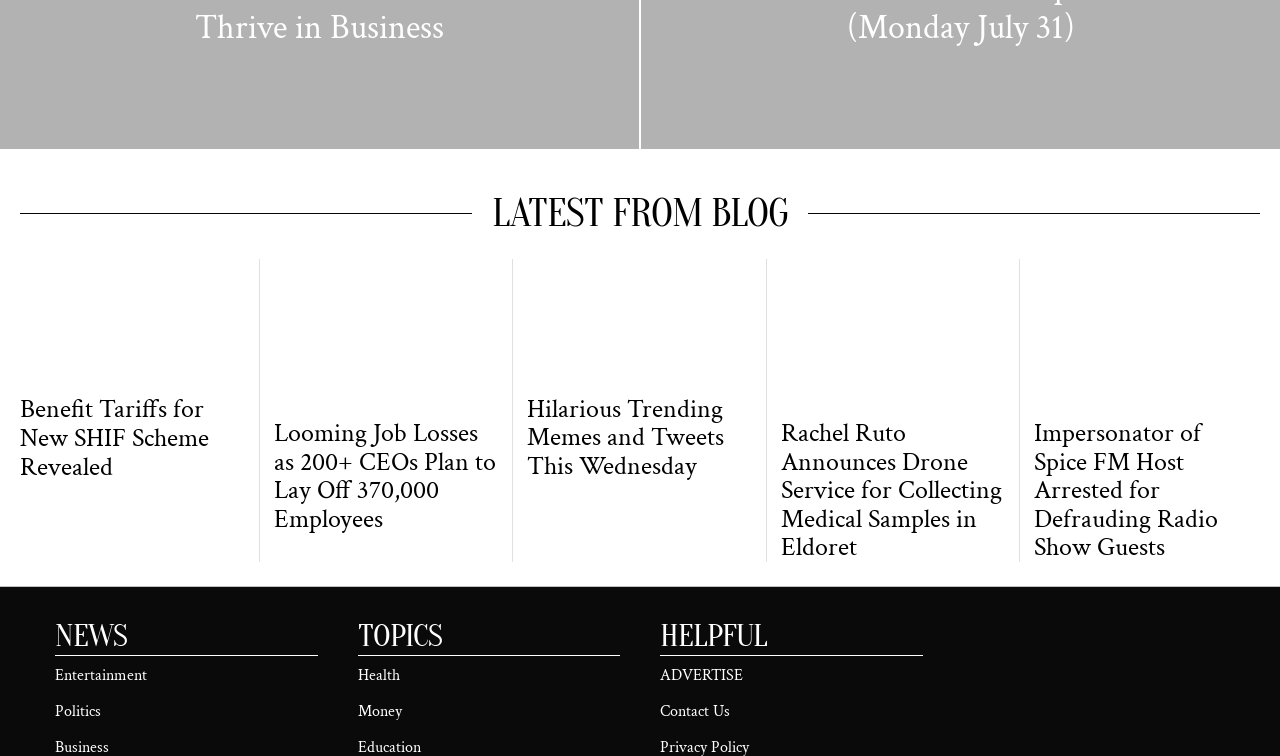Find the bounding box of the UI element described as: "Contact Us". The bounding box coordinates should be given as four float values between 0 and 1, i.e., [left, top, right, bottom].

[0.516, 0.928, 0.57, 0.955]